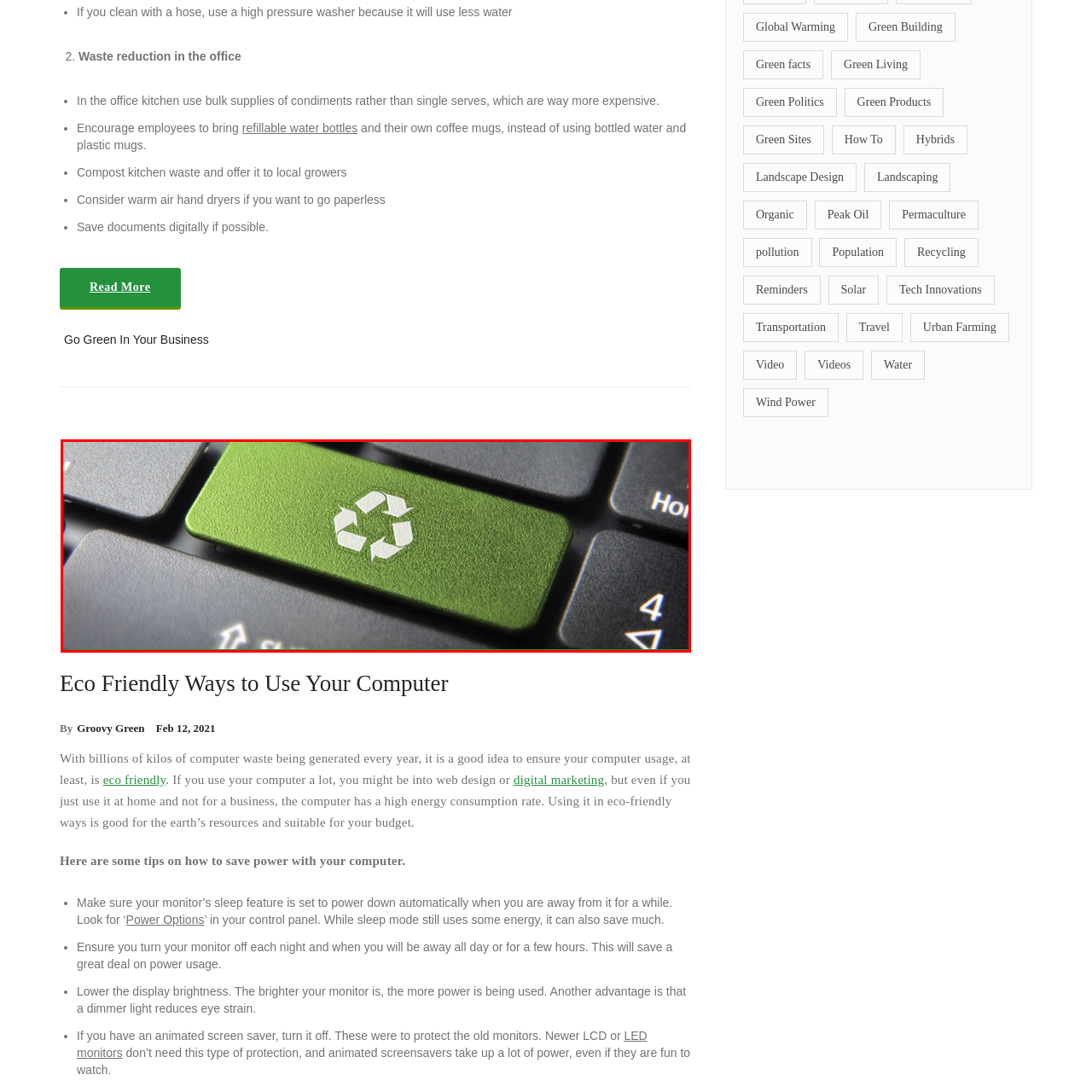Please scrutinize the image encapsulated by the red bounding box and provide an elaborate answer to the next question based on the details in the image: What is the purpose of the recycling symbol on the key?

The recycling symbol on the key serves as a reminder of the importance of reducing waste and promoting sustainability in everyday actions, particularly in the context of electronic usage, which aligns with the broader theme of 'Eco-Friendly Ways to Use Your Computer'.